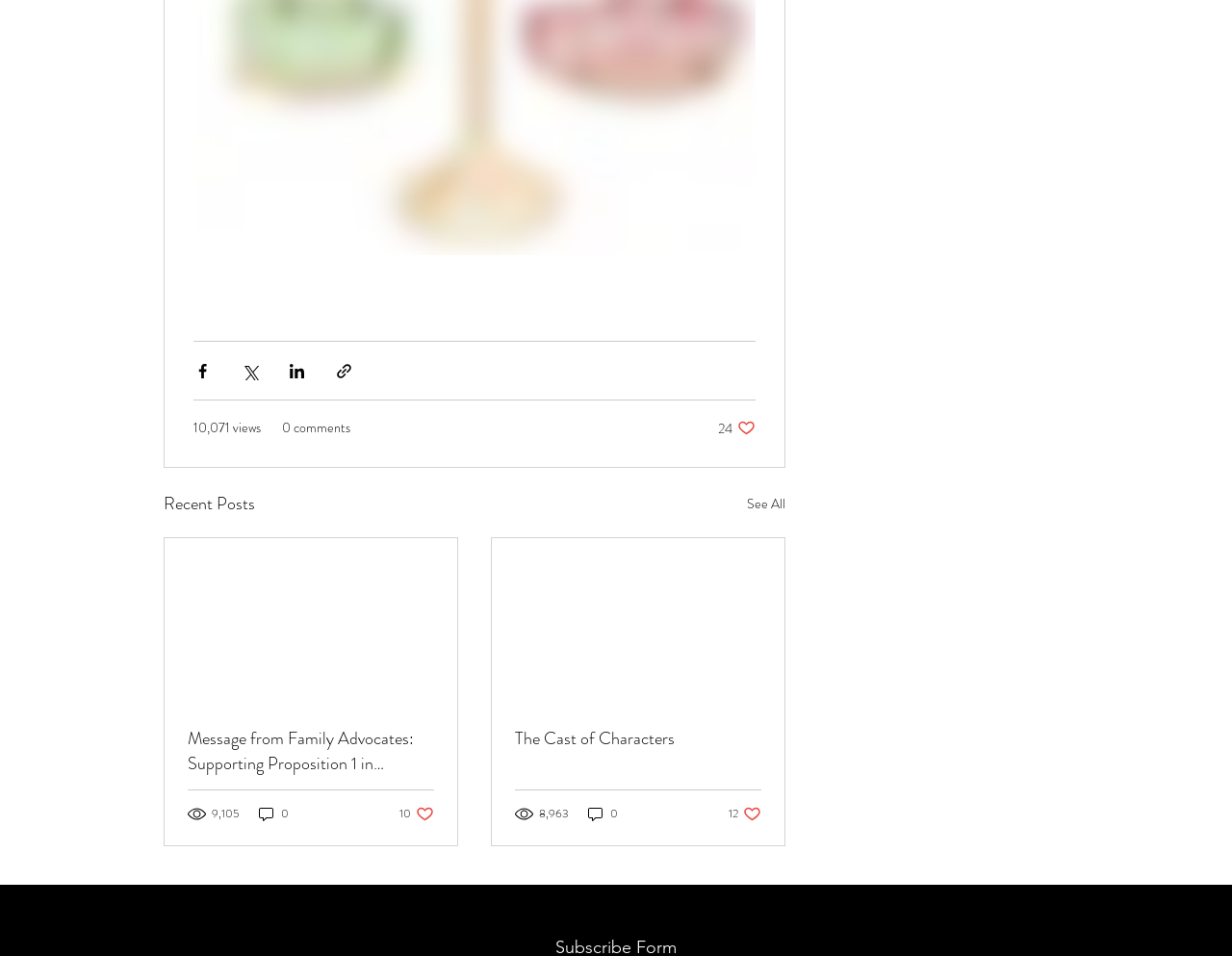What is the number of views for the first post? Observe the screenshot and provide a one-word or short phrase answer.

9,105 views